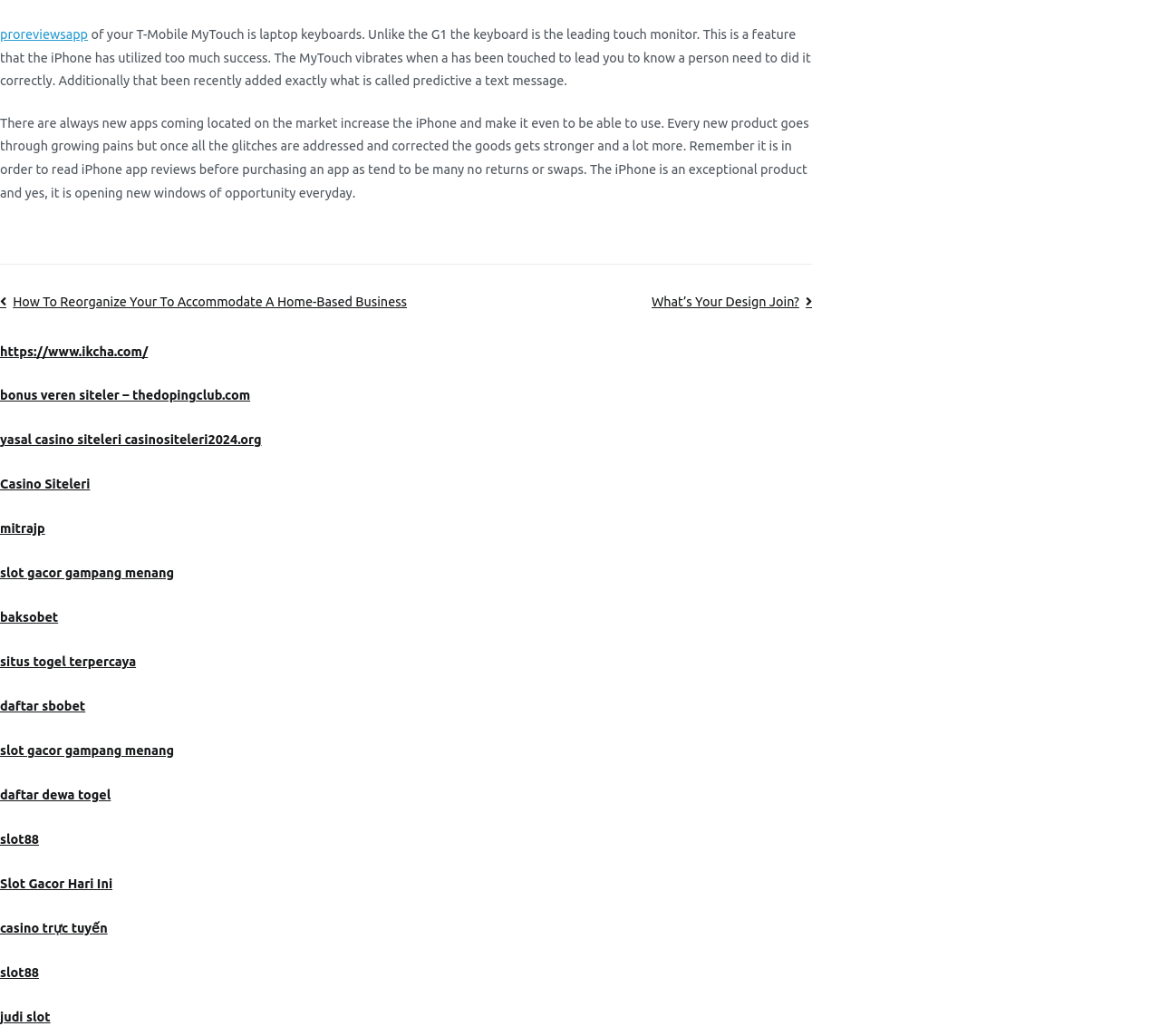Bounding box coordinates should be in the format (top-left x, top-left y, bottom-right x, bottom-right y) and all values should be floating point numbers between 0 and 1. Determine the bounding box coordinate for the UI element described as: mitrajp

[0.0, 0.503, 0.039, 0.517]